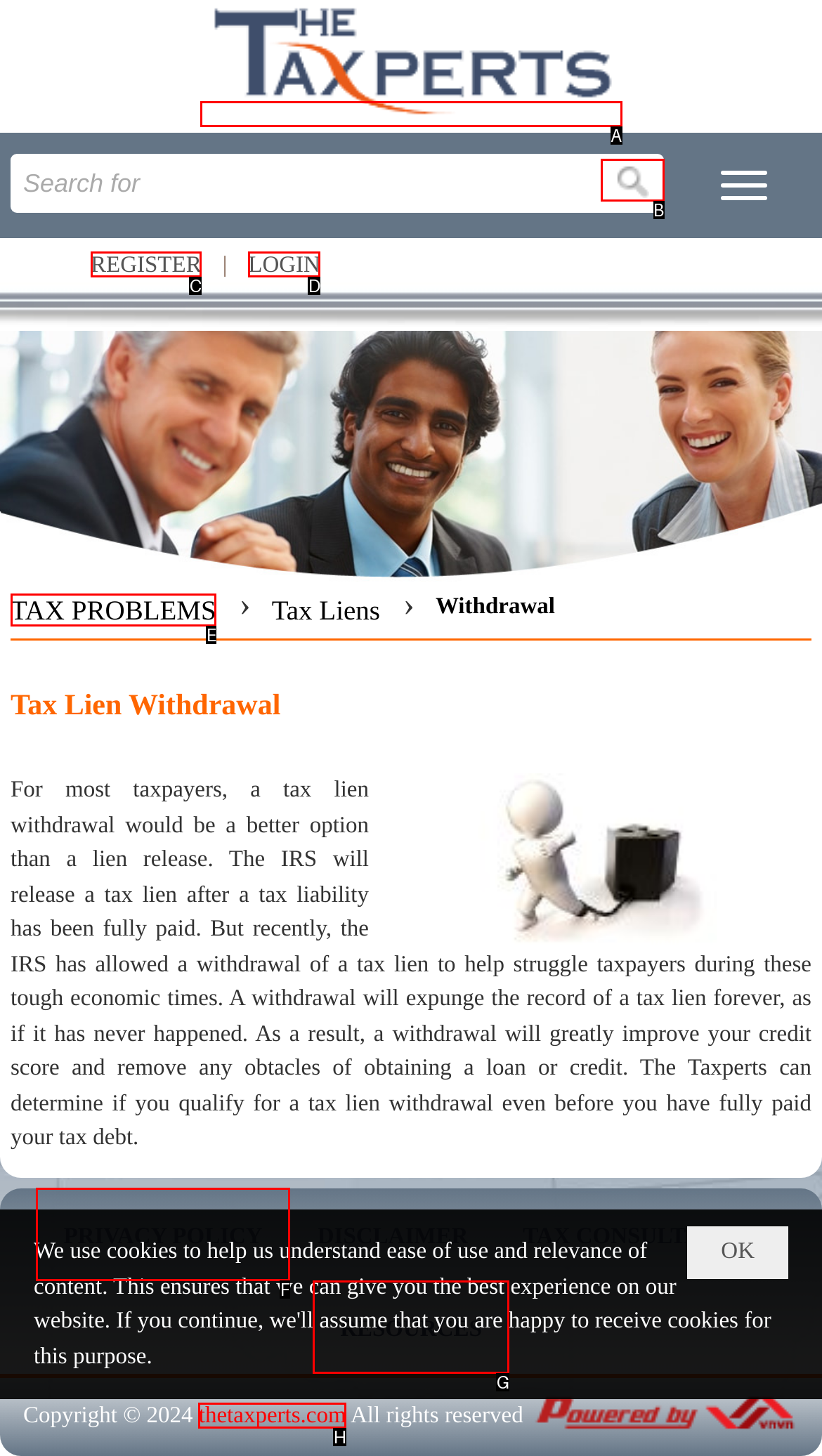Please identify the correct UI element to click for the task: Learn about TAX PROBLEMS Respond with the letter of the appropriate option.

E